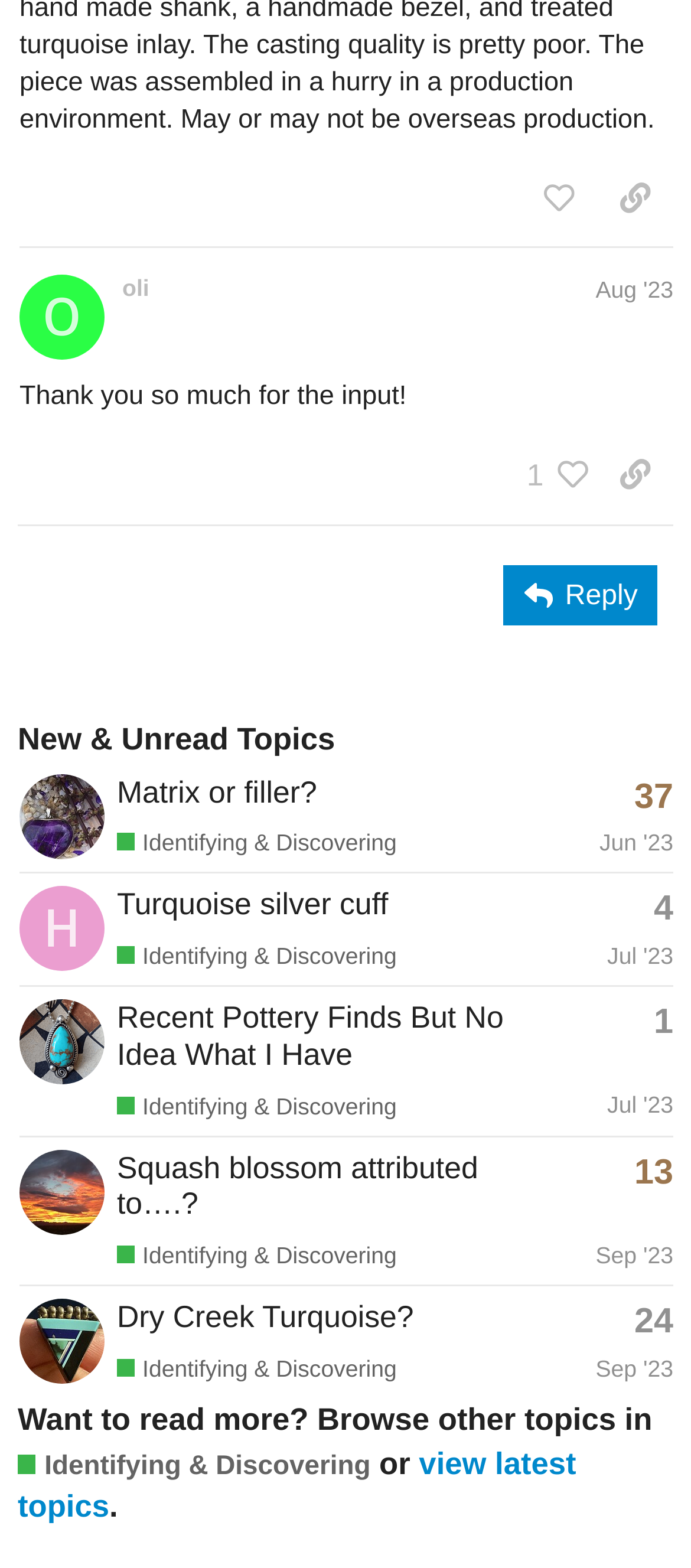Locate the bounding box coordinates of the segment that needs to be clicked to meet this instruction: "view topic 'Matrix or filler?'".

[0.169, 0.493, 0.459, 0.516]